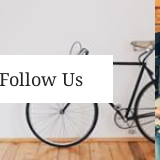What type of flooring is in the scene?
Give a comprehensive and detailed explanation for the question.

The warm wooden flooring adds a cozy touch, enhancing the contemporary vibe of the scene, which implies that the flooring is made of wood.